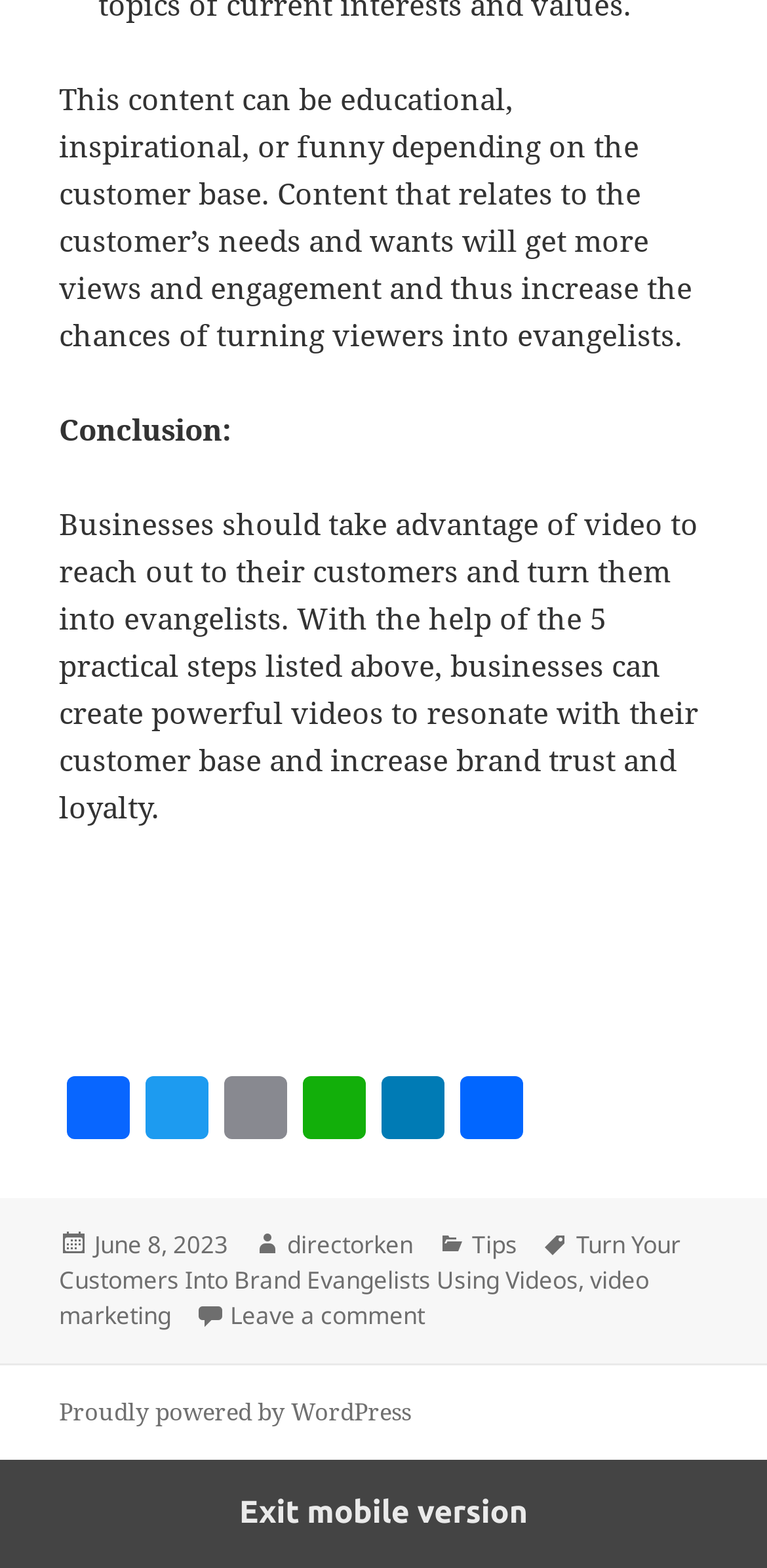Identify the bounding box coordinates of the element that should be clicked to fulfill this task: "Click on the Facebook link". The coordinates should be provided as four float numbers between 0 and 1, i.e., [left, top, right, bottom].

[0.077, 0.686, 0.179, 0.726]